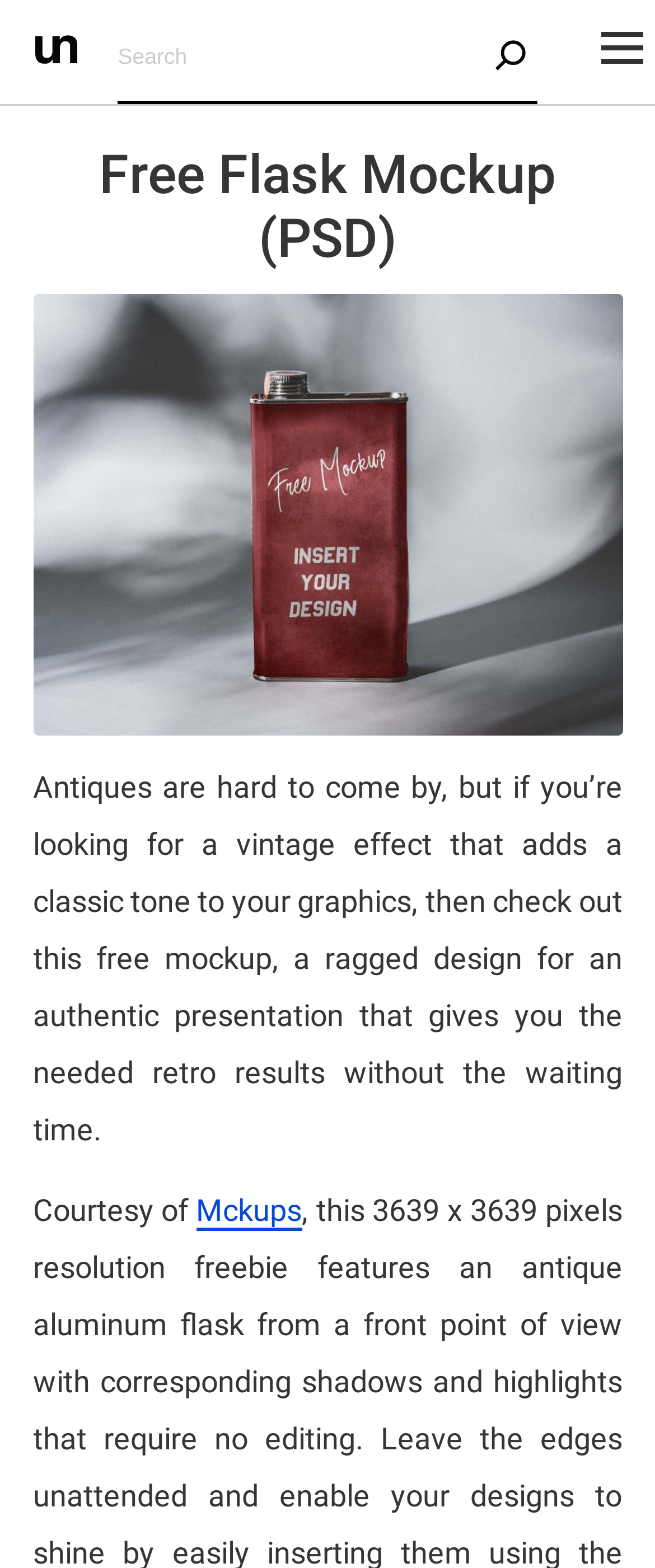Please answer the following question as detailed as possible based on the image: 
What is the purpose of the search box?

The textbox element with bounding box coordinates [0.18, 0.007, 0.82, 0.066] is labeled as 'Search', indicating that it is a search box for users to input keywords to find relevant content.